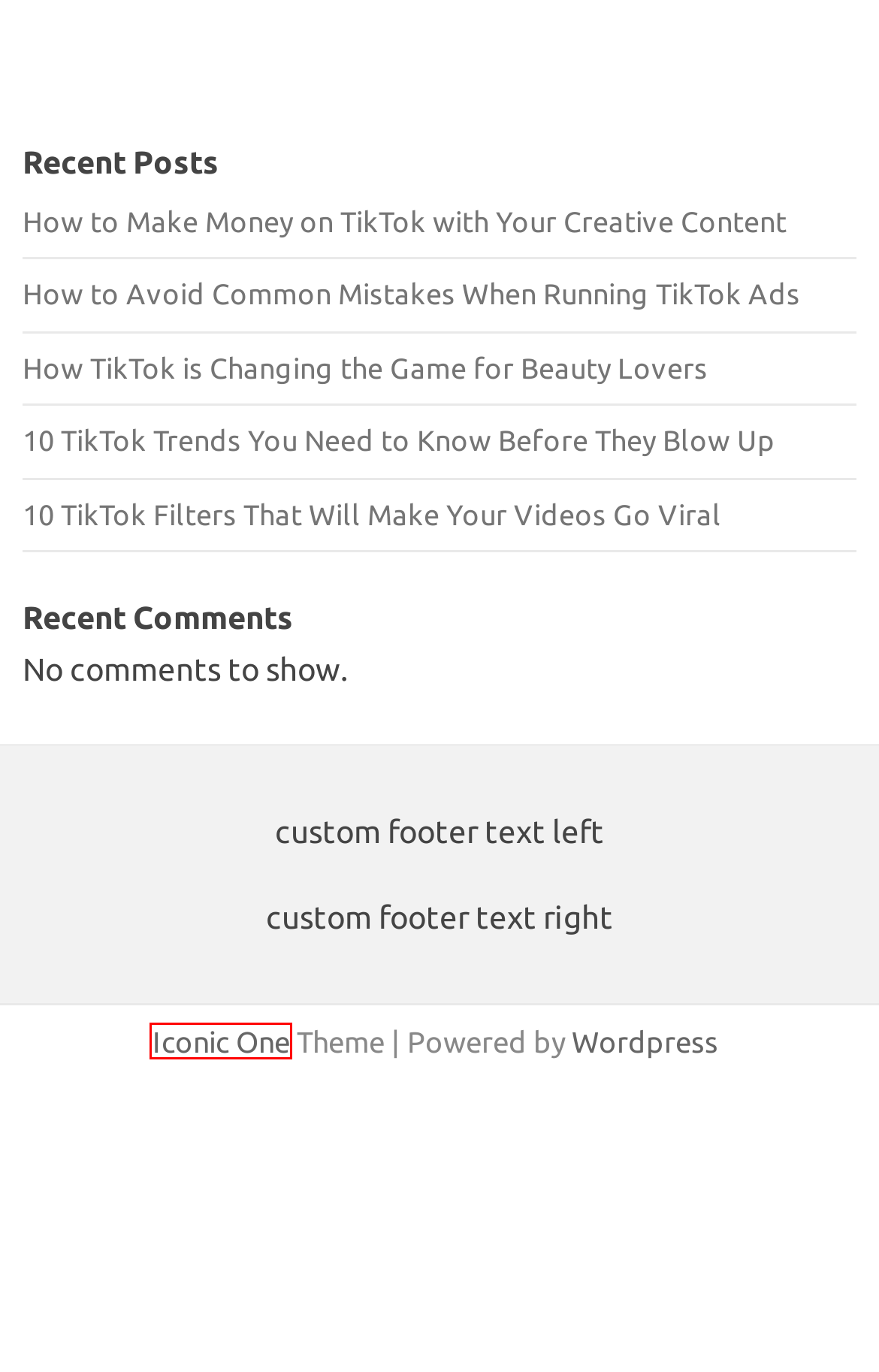Using the screenshot of a webpage with a red bounding box, pick the webpage description that most accurately represents the new webpage after the element inside the red box is clicked. Here are the candidates:
A. How to Avoid Common Mistakes When Running TikTok Ads – My Blog
B. Flourishing Strategies: How to Promote Your Florist Business – My Blog
C. 10 TikTok Trends You Need to Know Before They Blow Up – My Blog
D. Iconic One - Fully Responsive WordPress Blog Theme
E. How TikTok is Changing the Game for Beauty Lovers – My Blog
F. 10 TikTok Filters That Will Make Your Videos Go Viral – My Blog
G. Blog Tool, Publishing Platform, and CMS – WordPress.org
H. How to Make Money on TikTok with Your Creative Content – My Blog

D